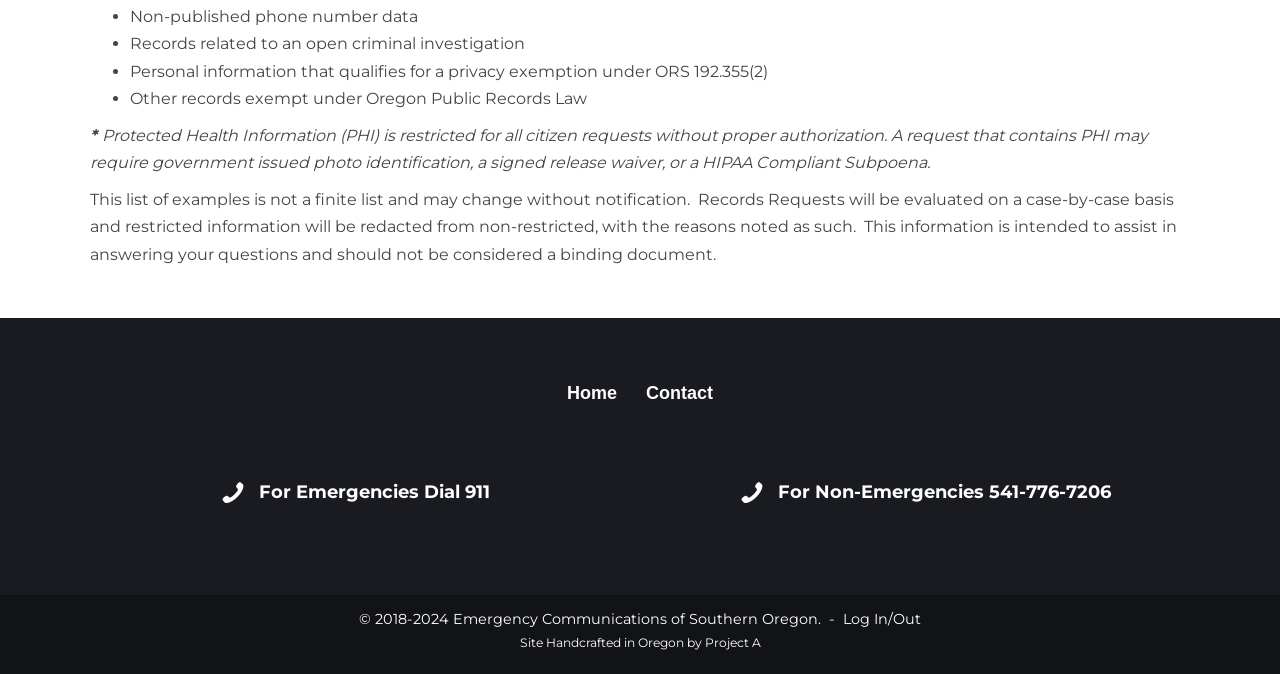Provide a brief response to the question below using one word or phrase:
What type of information is restricted for citizen requests?

Protected Health Information